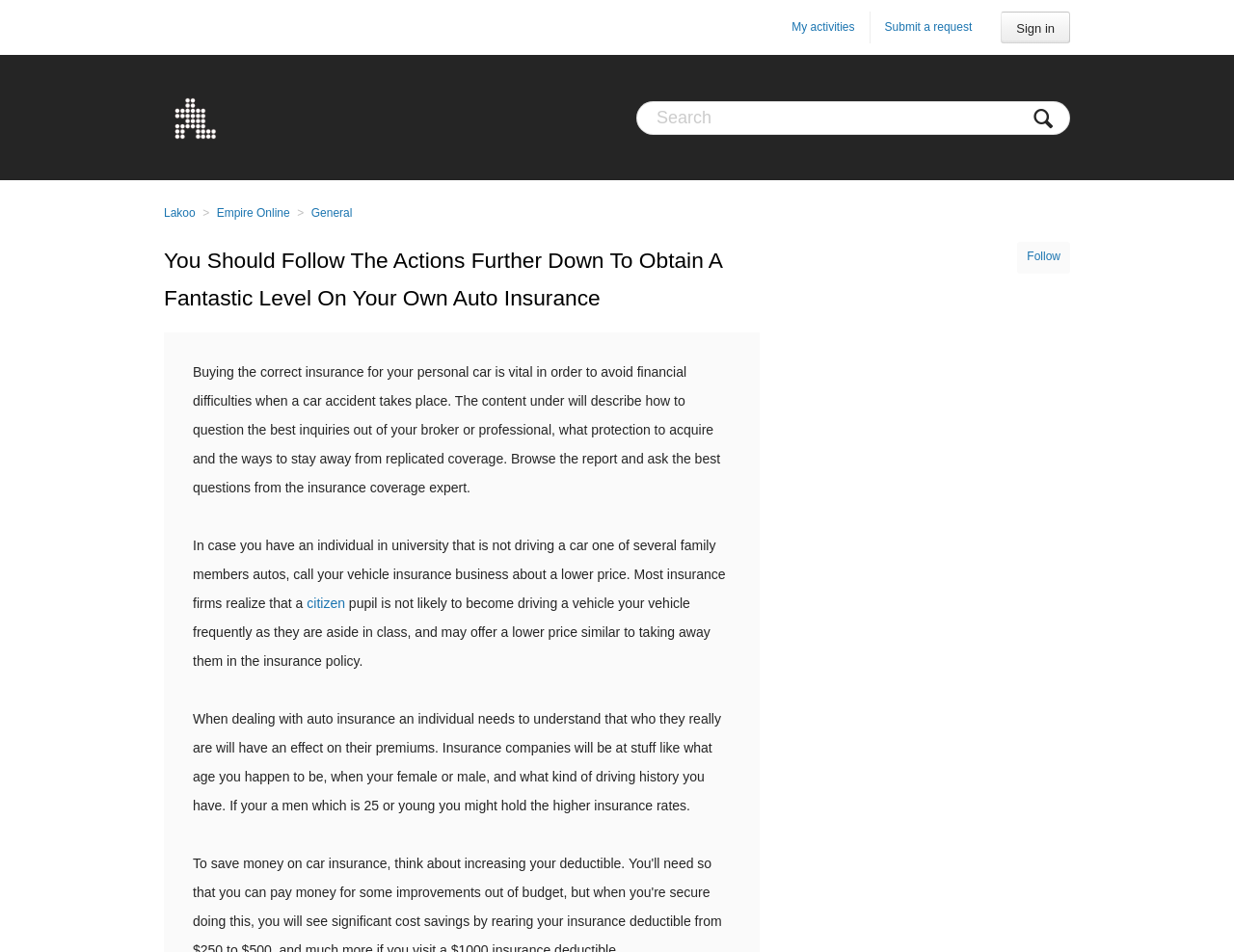Please mark the clickable region by giving the bounding box coordinates needed to complete this instruction: "Follow Lakoo".

[0.824, 0.254, 0.867, 0.287]